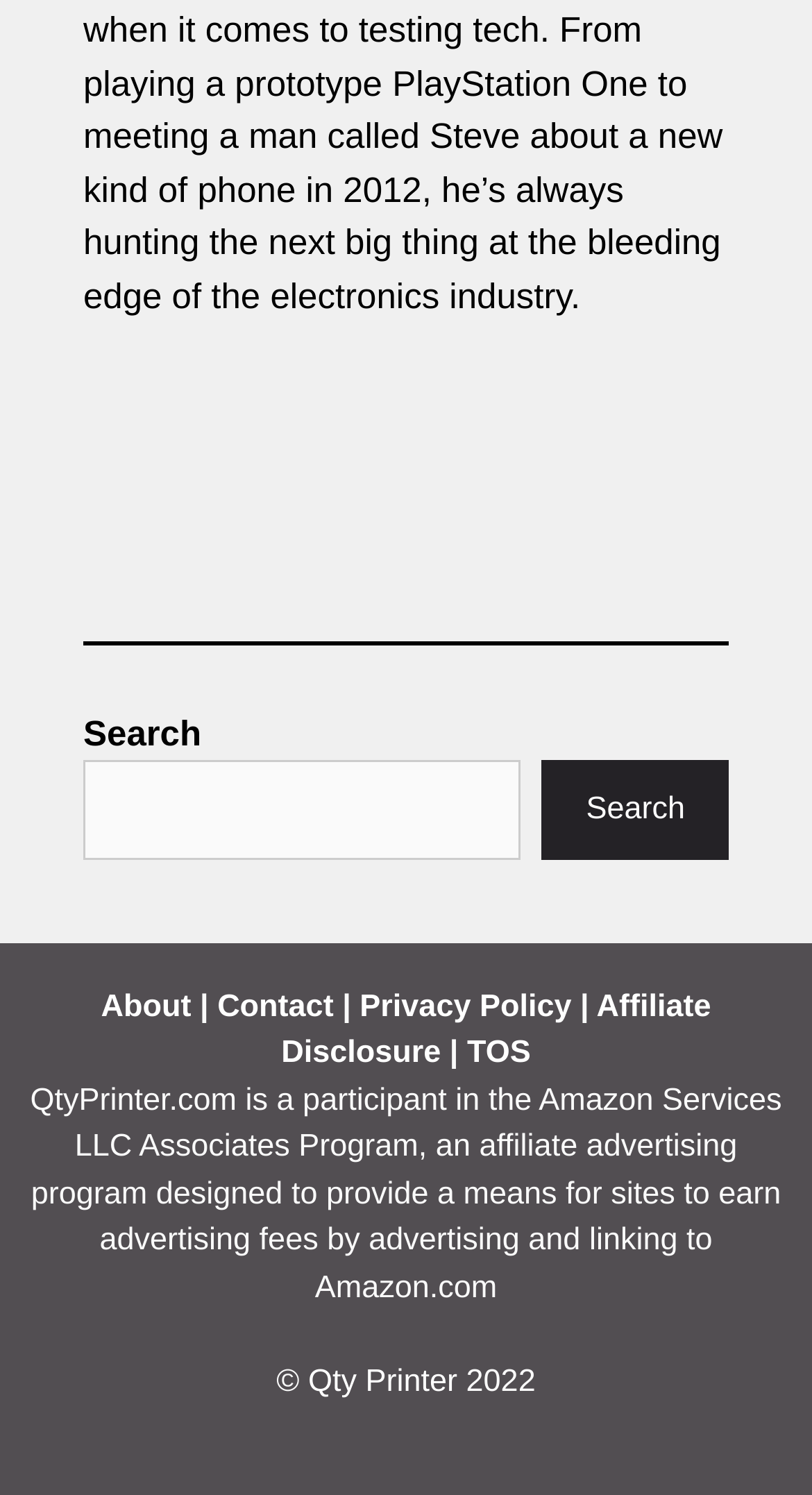Please determine the bounding box coordinates of the area that needs to be clicked to complete this task: 'Go to About page'. The coordinates must be four float numbers between 0 and 1, formatted as [left, top, right, bottom].

[0.124, 0.661, 0.235, 0.685]